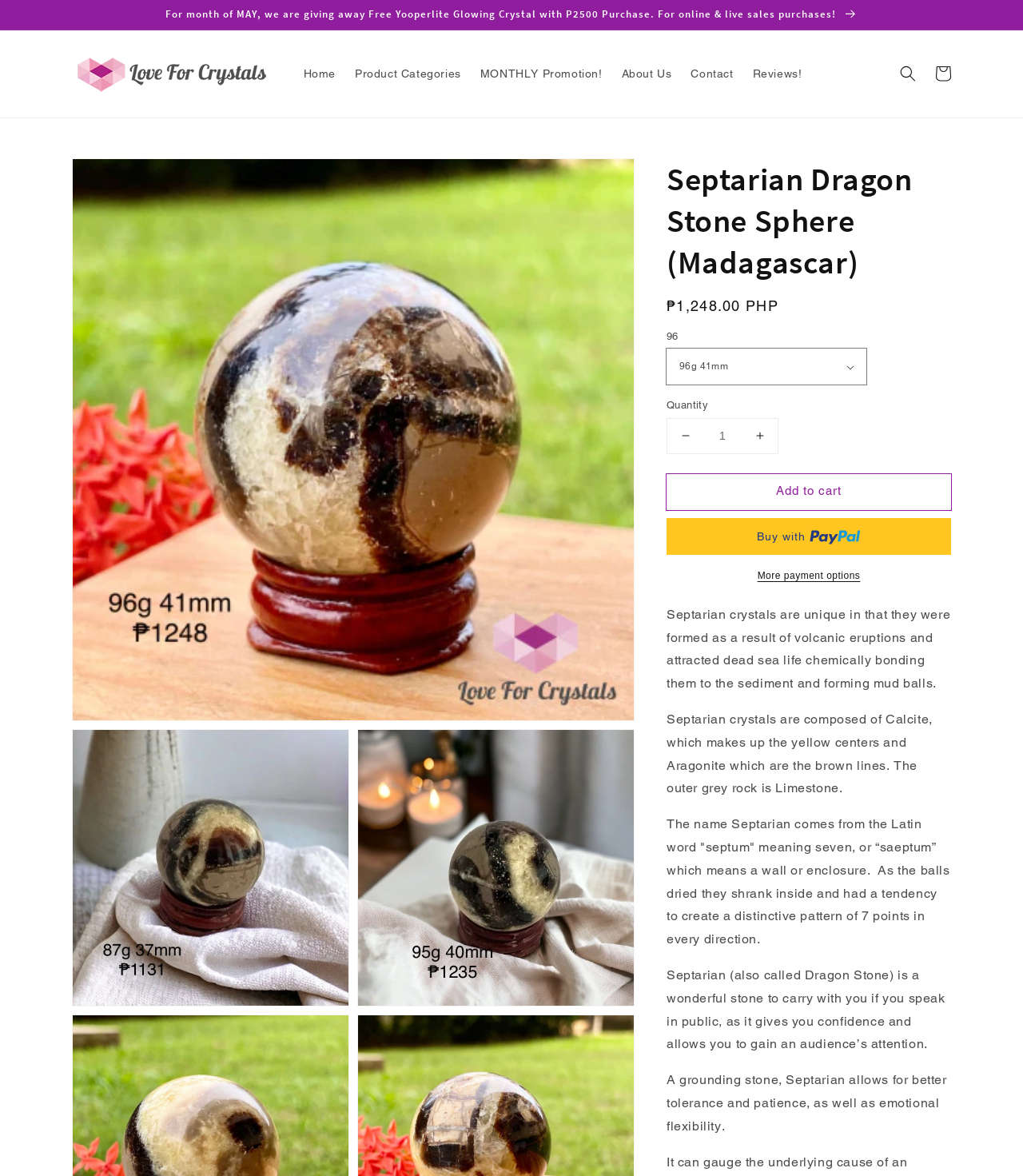Identify the bounding box coordinates of the element to click to follow this instruction: 'Buy now with PayPal'. Ensure the coordinates are four float values between 0 and 1, provided as [left, top, right, bottom].

[0.652, 0.44, 0.93, 0.472]